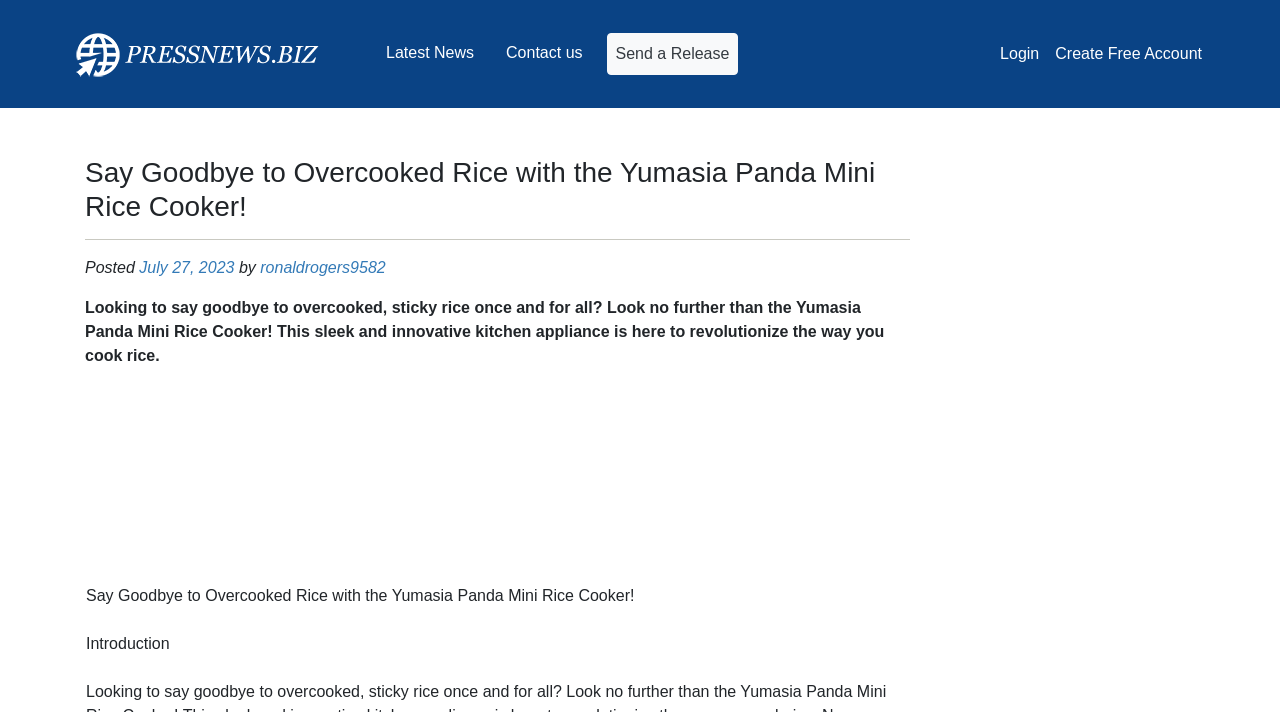Could you specify the bounding box coordinates for the clickable section to complete the following instruction: "Click on 'PFRree'"?

[0.055, 0.034, 0.252, 0.118]